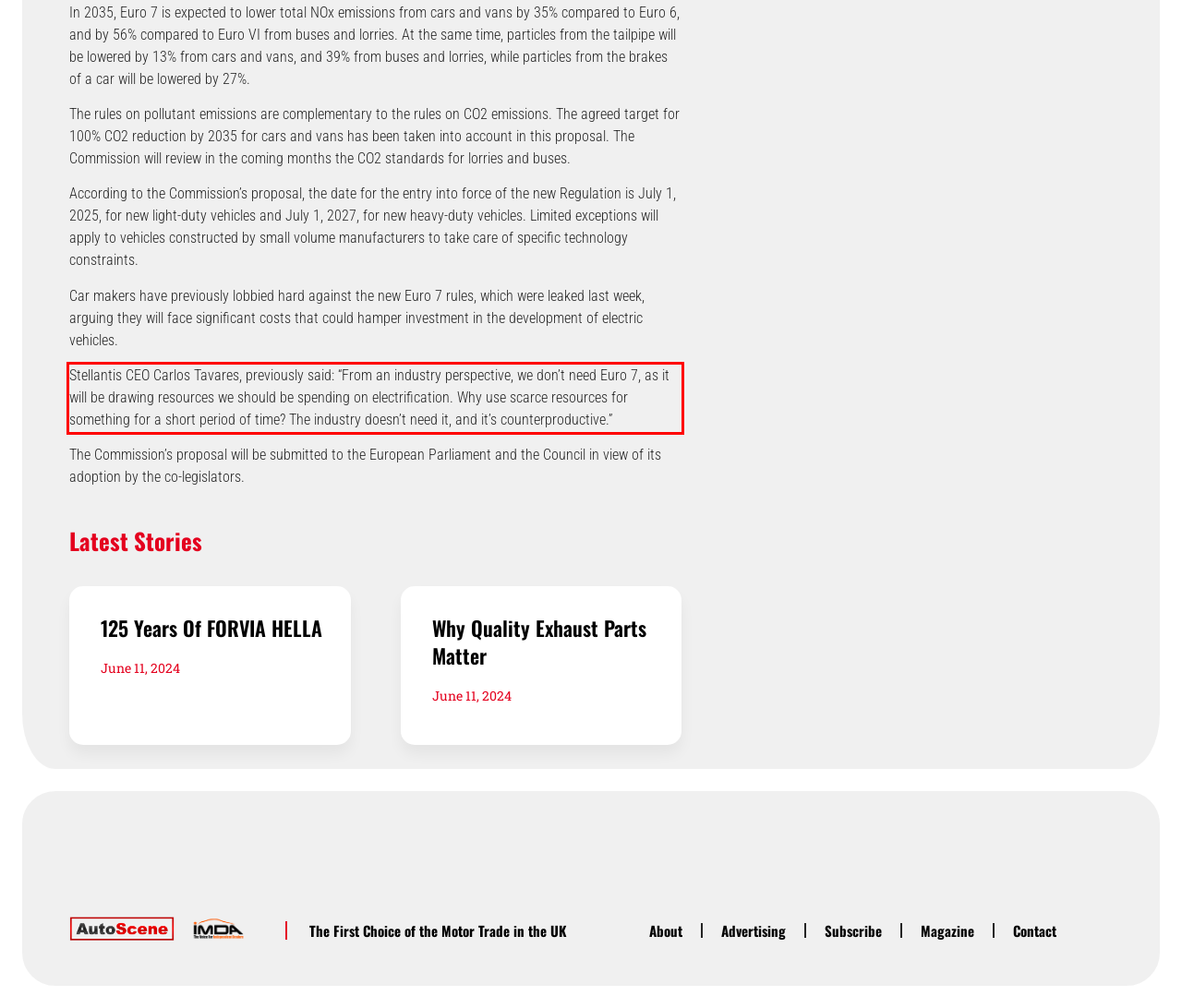You are provided with a screenshot of a webpage that includes a red bounding box. Extract and generate the text content found within the red bounding box.

Stellantis CEO Carlos Tavares, previously said: “From an industry perspective, we don’t need Euro 7, as it will be drawing resources we should be spending on electrification. Why use scarce resources for something for a short period of time? The industry doesn’t need it, and it’s counterproductive.”